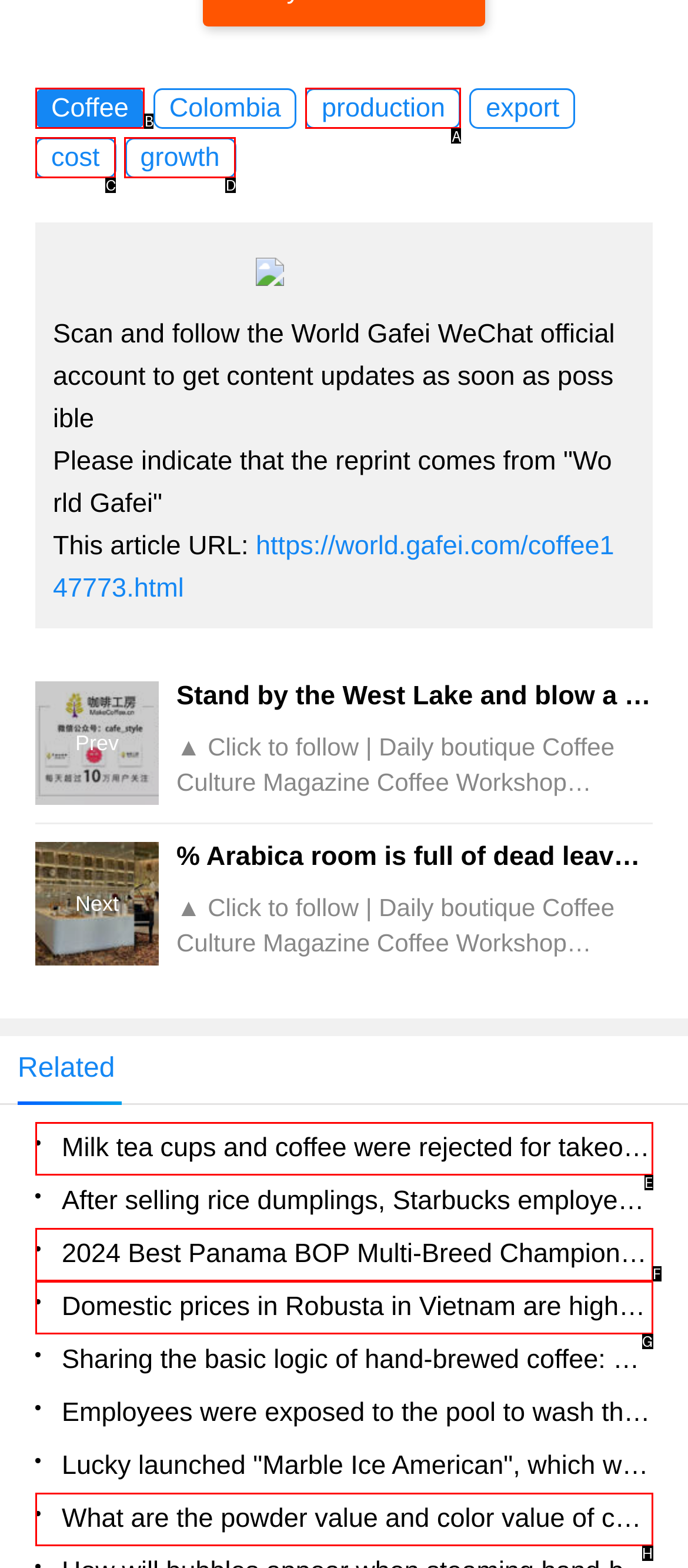Identify the correct UI element to click to follow this instruction: Click on the link to learn about coffee production
Respond with the letter of the appropriate choice from the displayed options.

A